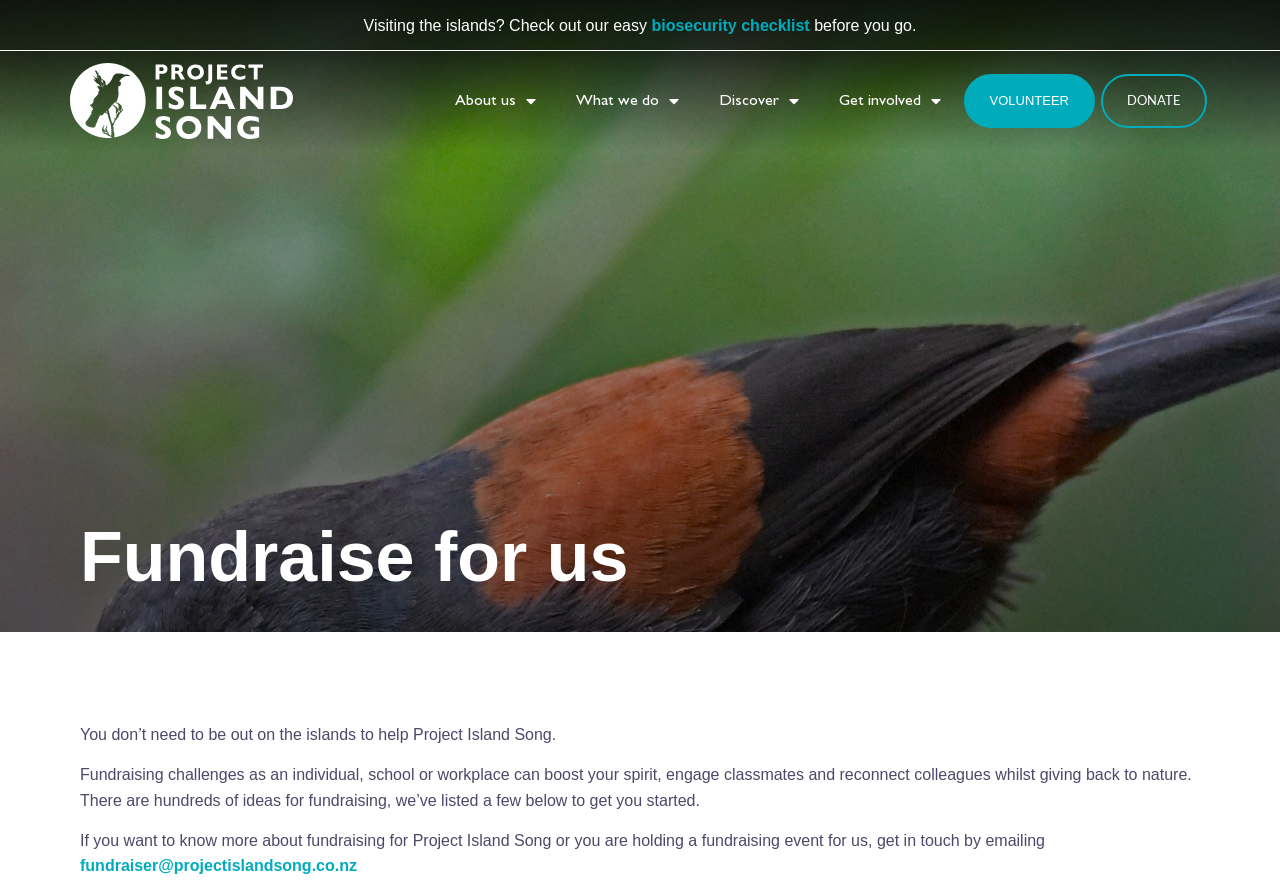Identify the bounding box of the HTML element described as: "fundraiser@projectislandsong.co.nz".

[0.062, 0.969, 0.279, 0.988]